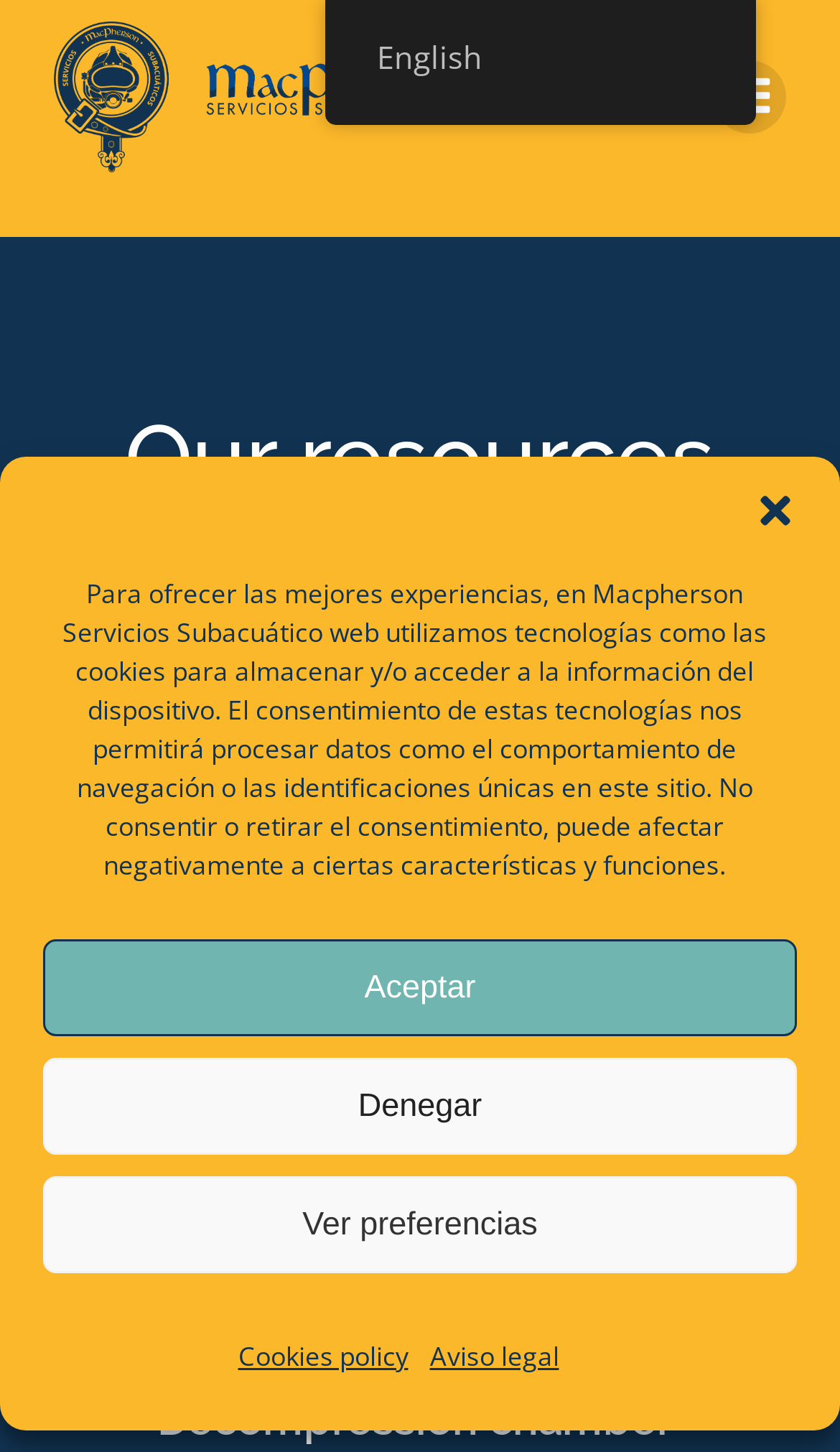Deliver a detailed narrative of the webpage's visual and textual elements.

The webpage is titled "Recursos – Macpherson Underwater Services" and appears to be a resource page. At the top, there is a language selection option, with a link to switch to English. 

Below the language selection, a prominent heading "Our resources" is displayed. 

On the top-right corner, there is a menu button labeled "Menu", accompanied by a small image. 

A cookie consent dialogue is displayed, taking up most of the screen. The dialogue has a close button at the top-right corner. Inside the dialogue, there is a lengthy paragraph explaining the use of cookies and technologies on the website. Below the paragraph, there are four buttons: "Aceptar", "Denegar", "Ver preferencias", and "Close dialogue". Additionally, there are two links at the bottom of the dialogue: "Cookies policy" and "Aviso legal". 

At the very top of the page, there is a small link, but its text is not provided.